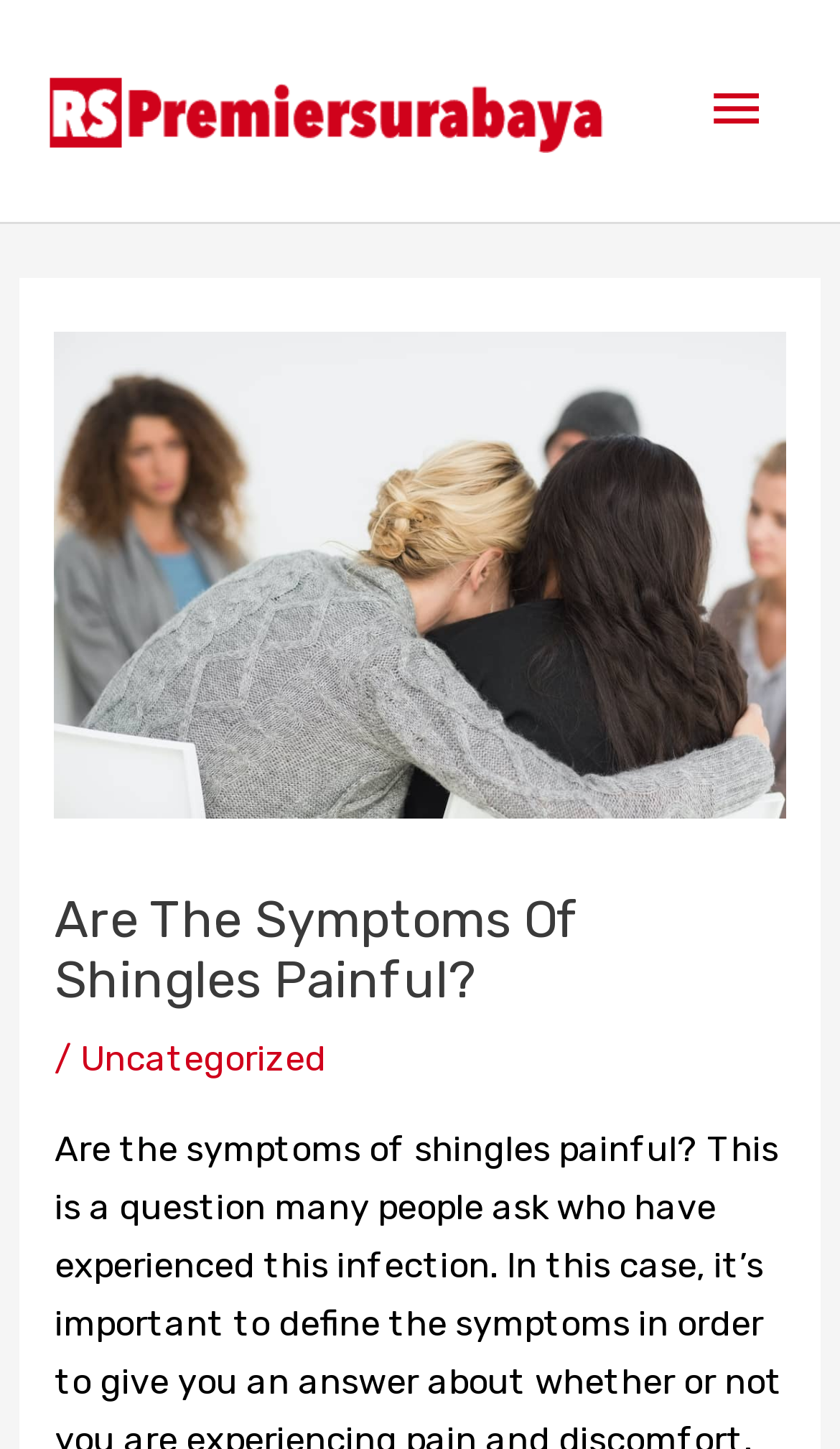Identify the bounding box of the UI element described as follows: "Uncategorized". Provide the coordinates as four float numbers in the range of 0 to 1 [left, top, right, bottom].

[0.096, 0.716, 0.388, 0.744]